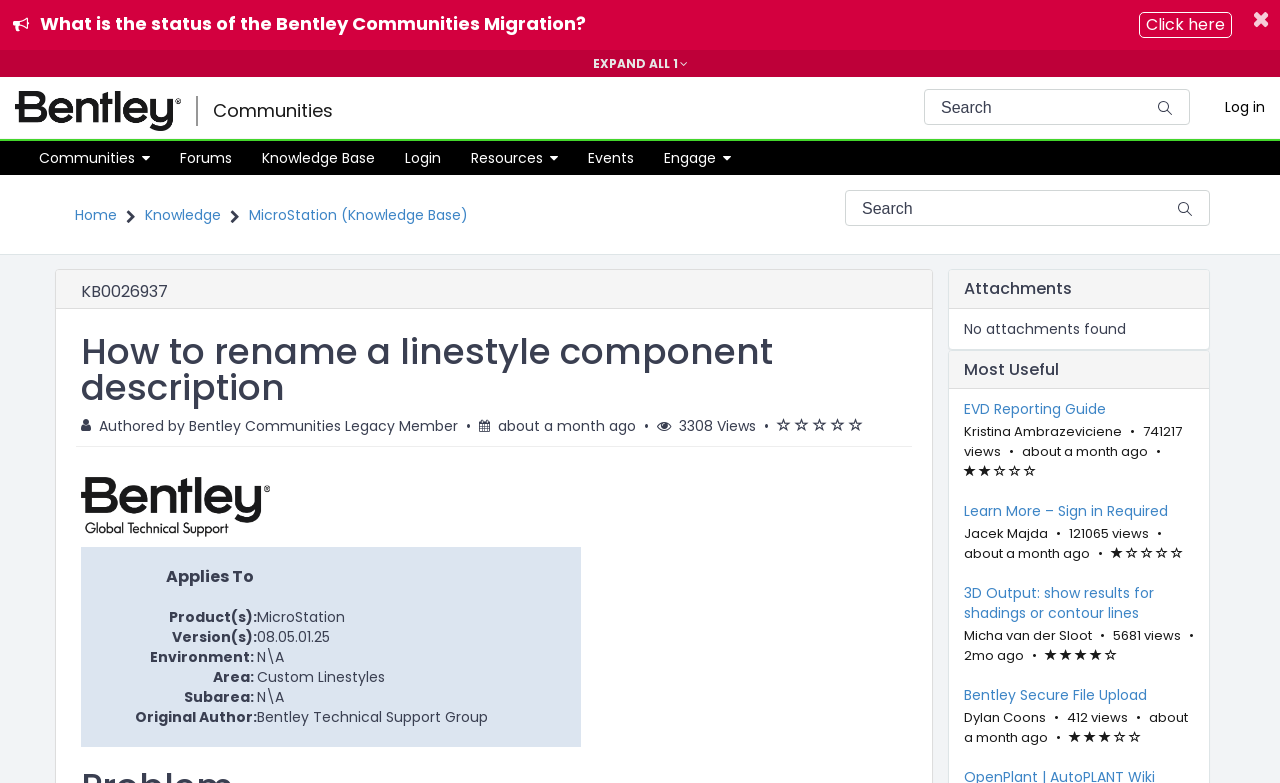What is the version of MicroStation mentioned in the article?
Based on the screenshot, answer the question with a single word or phrase.

08.05.01.25